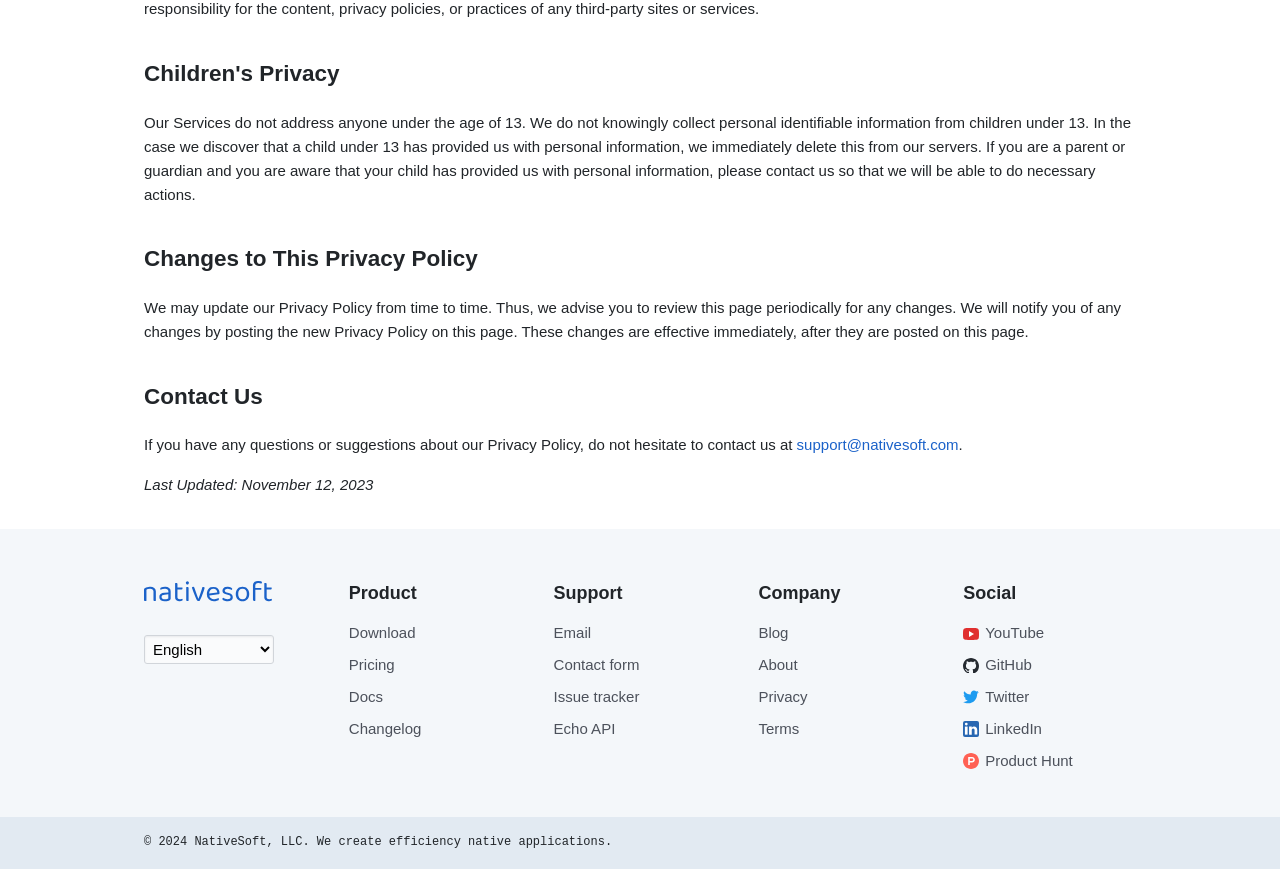Find and indicate the bounding box coordinates of the region you should select to follow the given instruction: "View the changelog".

[0.272, 0.829, 0.329, 0.849]